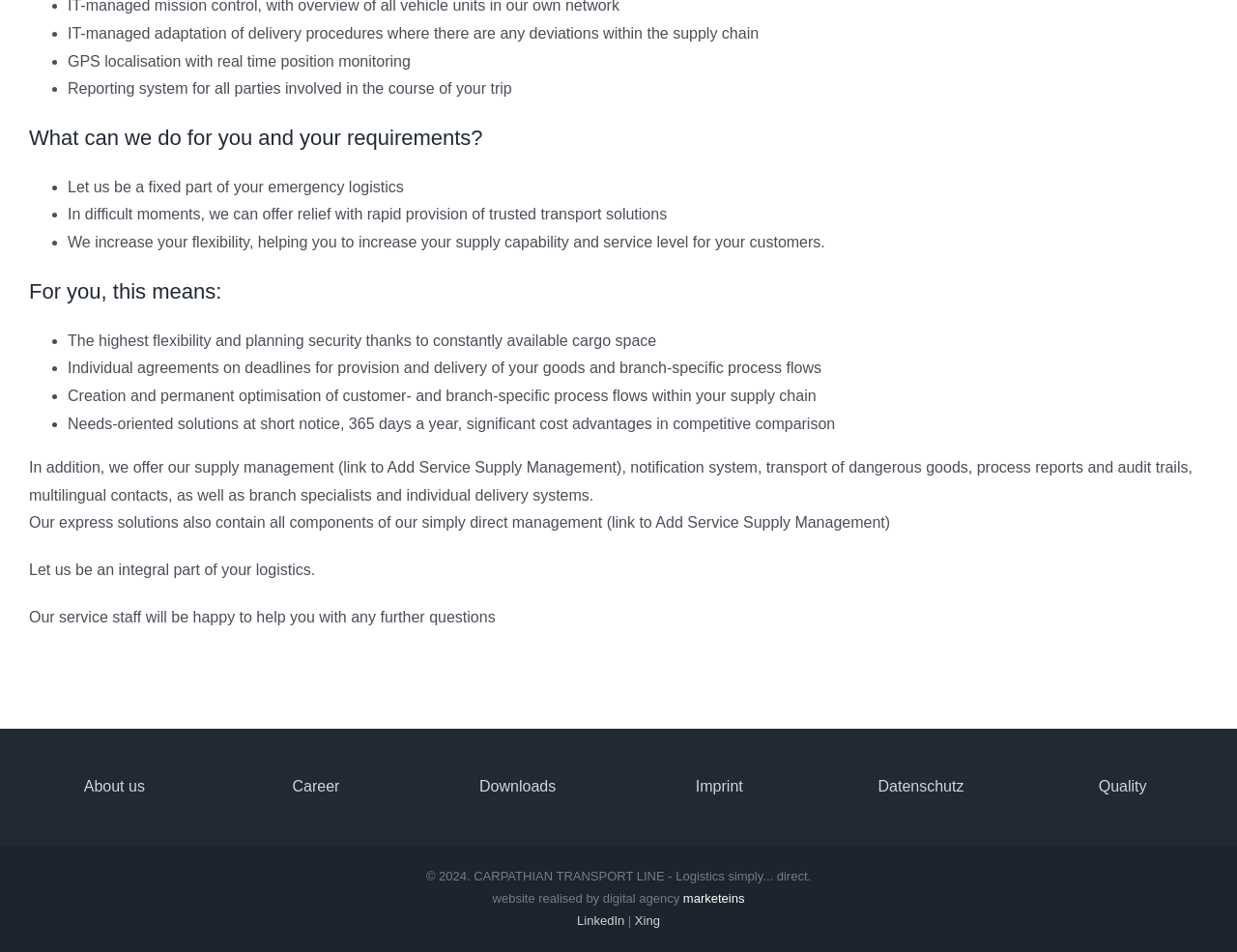What is the main service offered by this logistics company?
Provide a fully detailed and comprehensive answer to the question.

Based on the webpage content, it appears that the company offers a range of services related to supply chain management, including IT-managed adaptation of delivery procedures, GPS localization, and reporting systems. The company also provides emergency logistics solutions and offers flexibility and planning security to its customers.